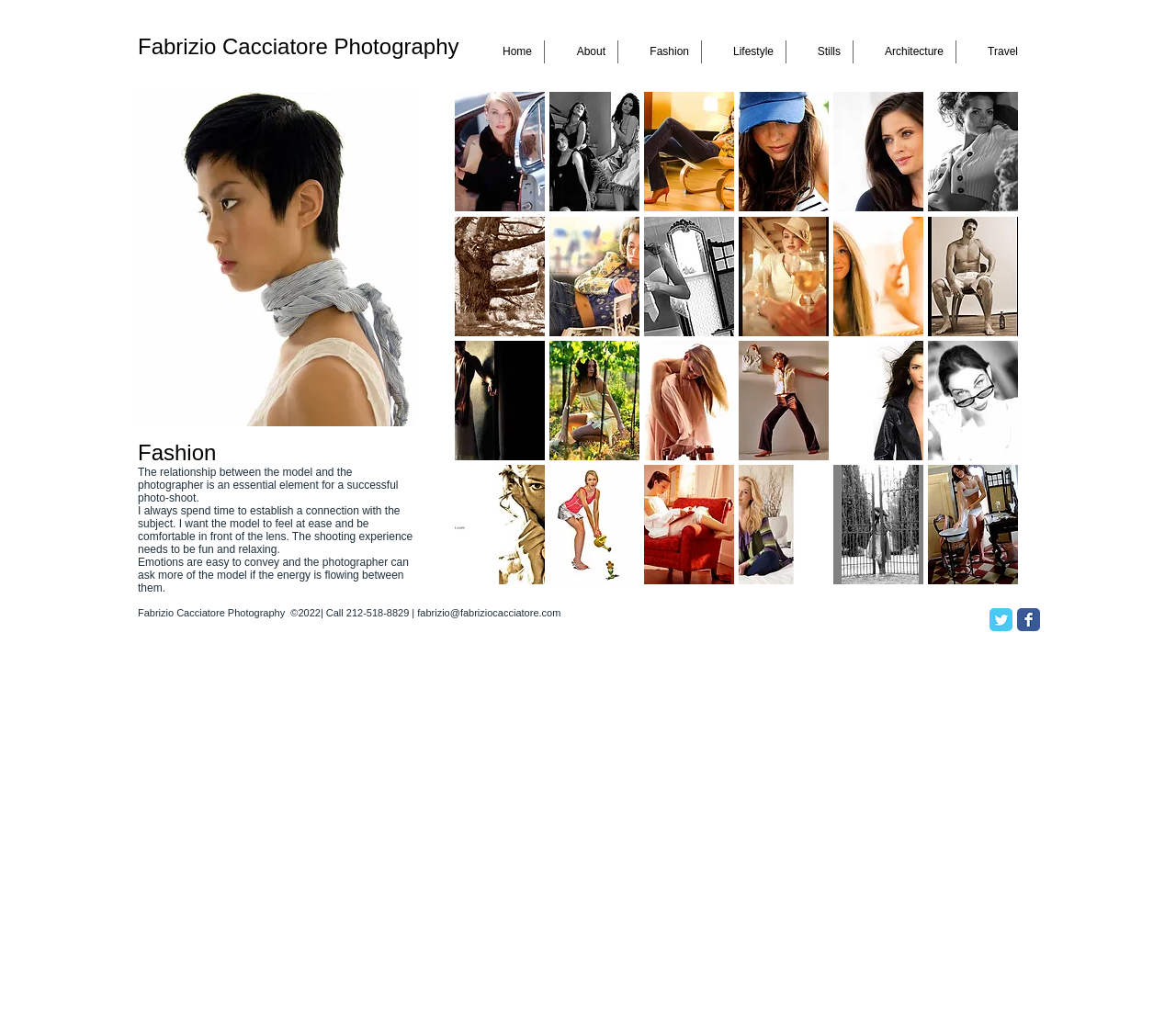How many navigation links are in the 'Site' section?
Use the image to give a comprehensive and detailed response to the question.

The 'Site' section has 7 navigation links: 'Home', 'About', 'Fashion', 'Lifestyle', 'Stills', 'Architecture', and 'Travel'. These links are located in the top navigation bar.